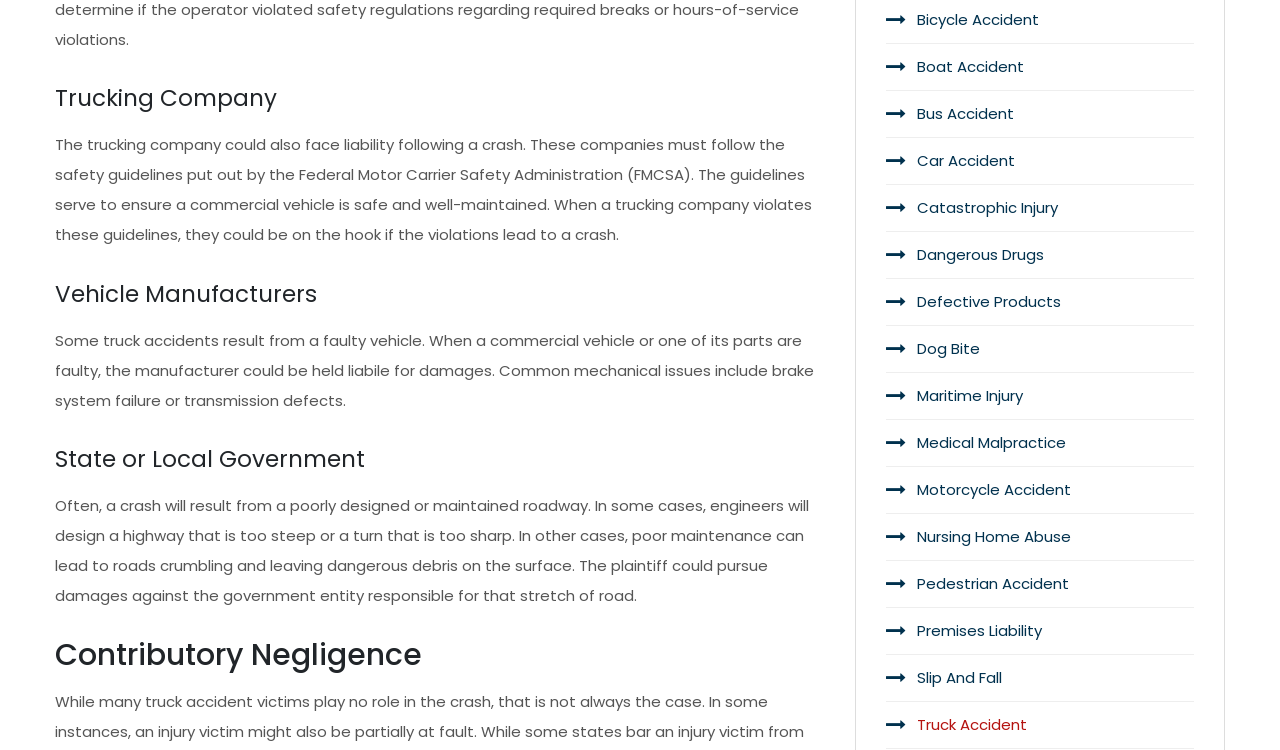Specify the bounding box coordinates of the element's area that should be clicked to execute the given instruction: "Click on 'Car Accident'". The coordinates should be four float numbers between 0 and 1, i.e., [left, top, right, bottom].

[0.704, 0.184, 0.933, 0.245]